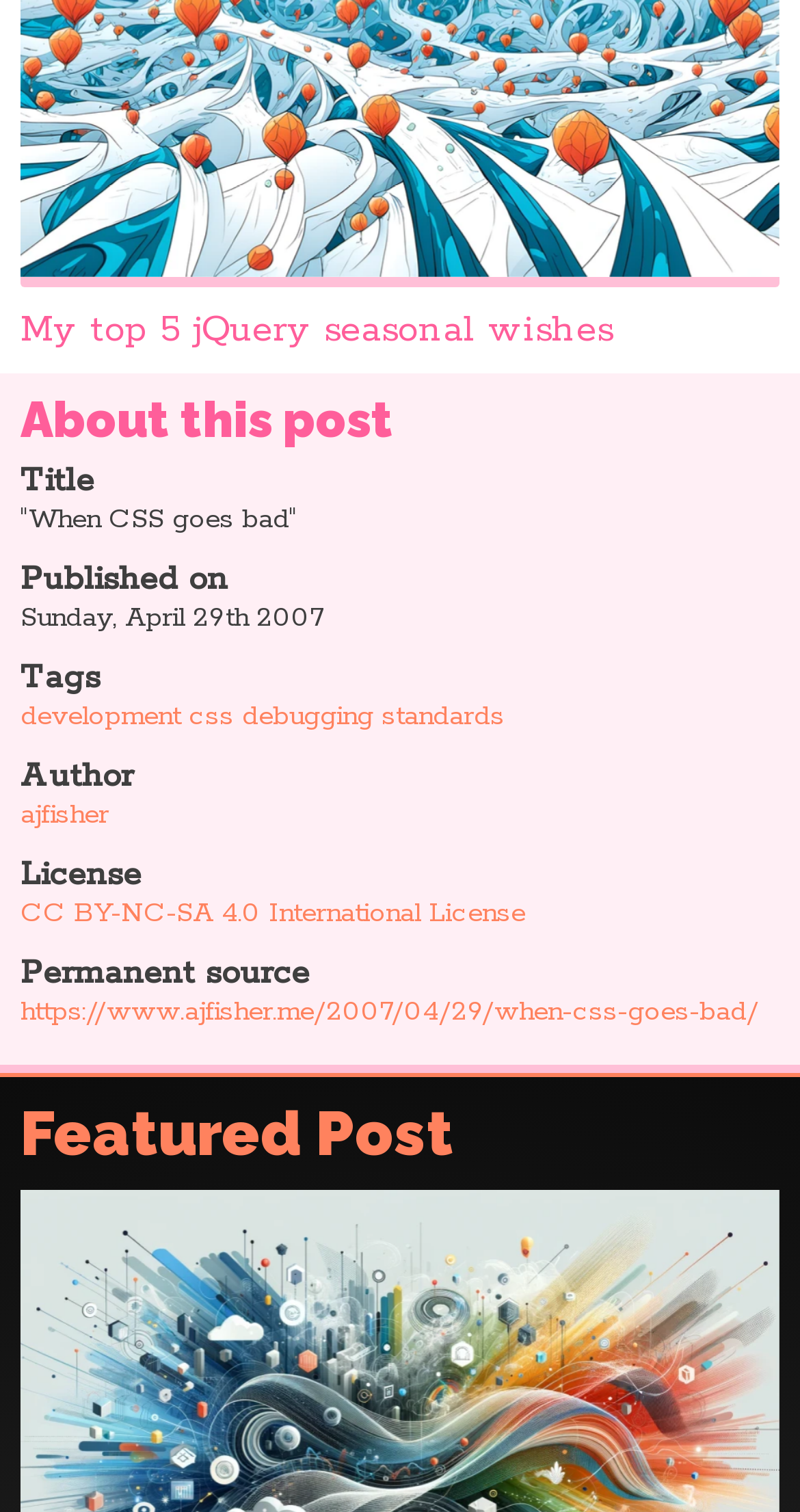Determine the bounding box for the described HTML element: "CC BY-NC-SA 4.0 International License". Ensure the coordinates are four float numbers between 0 and 1 in the format [left, top, right, bottom].

[0.026, 0.592, 0.656, 0.615]